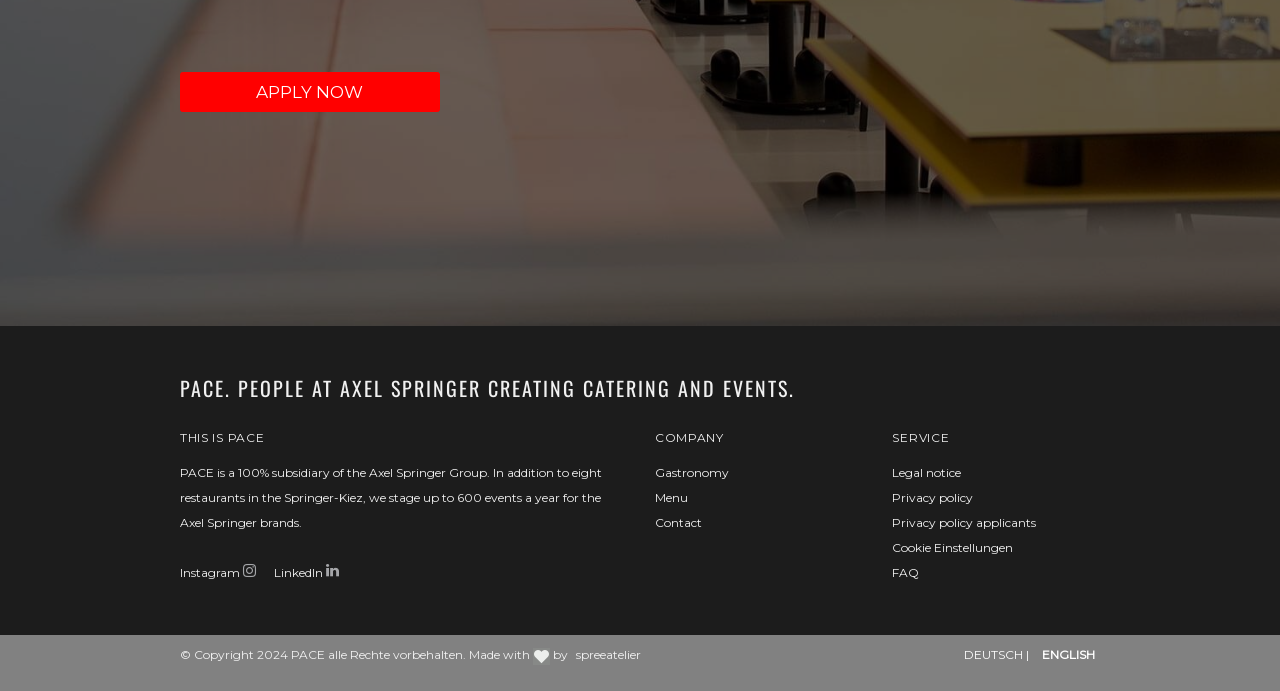Determine the bounding box coordinates of the element that should be clicked to execute the following command: "Read the FAQ".

[0.697, 0.818, 0.718, 0.84]